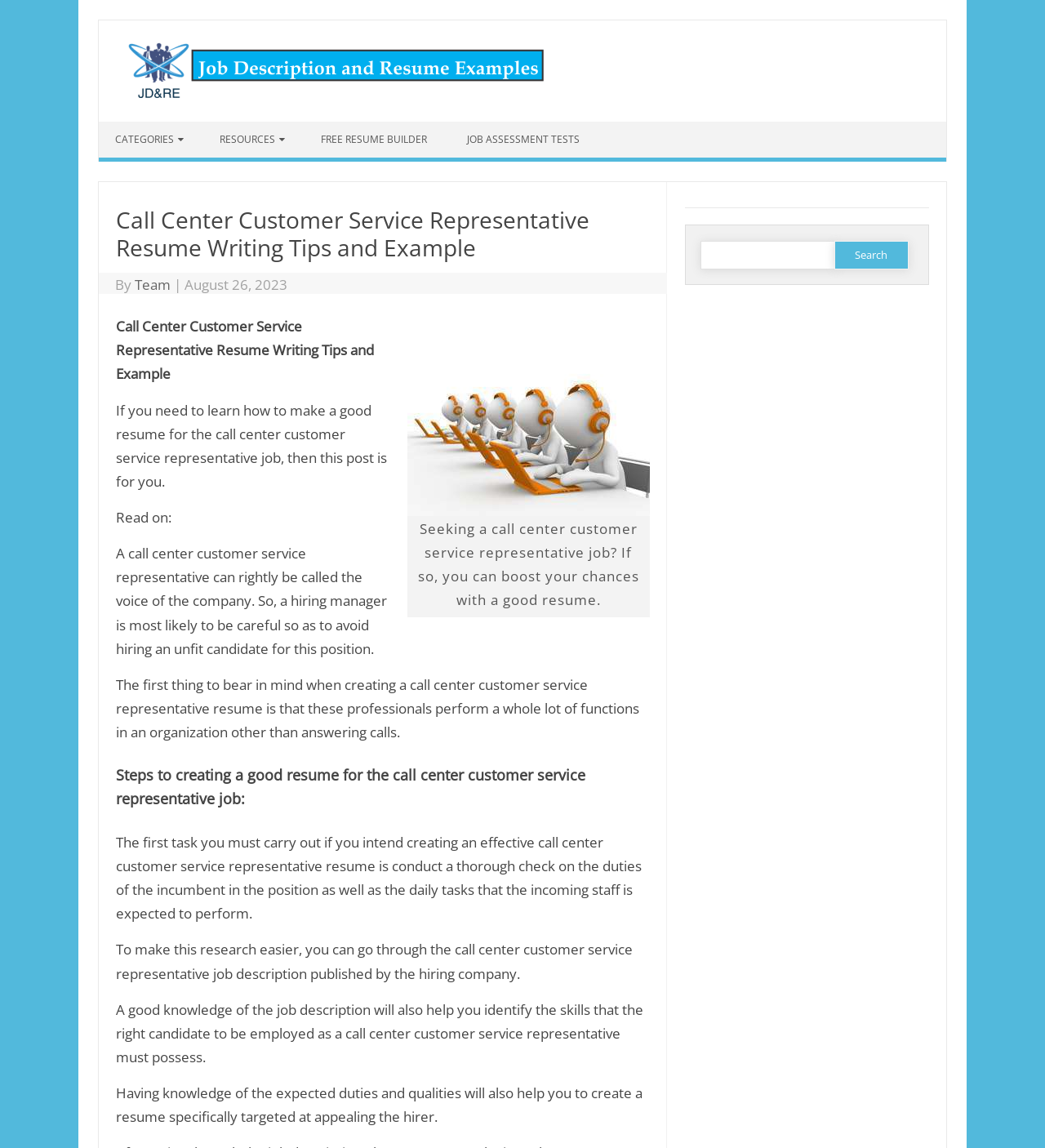Create a detailed narrative describing the layout and content of the webpage.

This webpage is about creating a good resume for a call center customer service representative job. At the top, there is a header section with links to "Job Description And Resume Examples", "Skip to content", "CATEGORIES", "RESOURCES", "FREE RESUME BUILDER", and "JOB ASSESSMENT TESTS". Below the header, there is a main content section with a heading "Call Center Customer Service Representative Resume Writing Tips and Example". 

To the left of the heading, there is an image related to the topic. Below the heading, there is a brief introduction to the article, followed by a paragraph of text that explains the importance of creating a good resume for this job. 

The article then proceeds to provide tips on how to create a good resume, with headings such as "Steps to creating a good resume for the call center customer service representative job:" and several paragraphs of text that provide detailed advice. 

On the right side of the page, there is a complementary section with a search box that allows users to search for specific content.